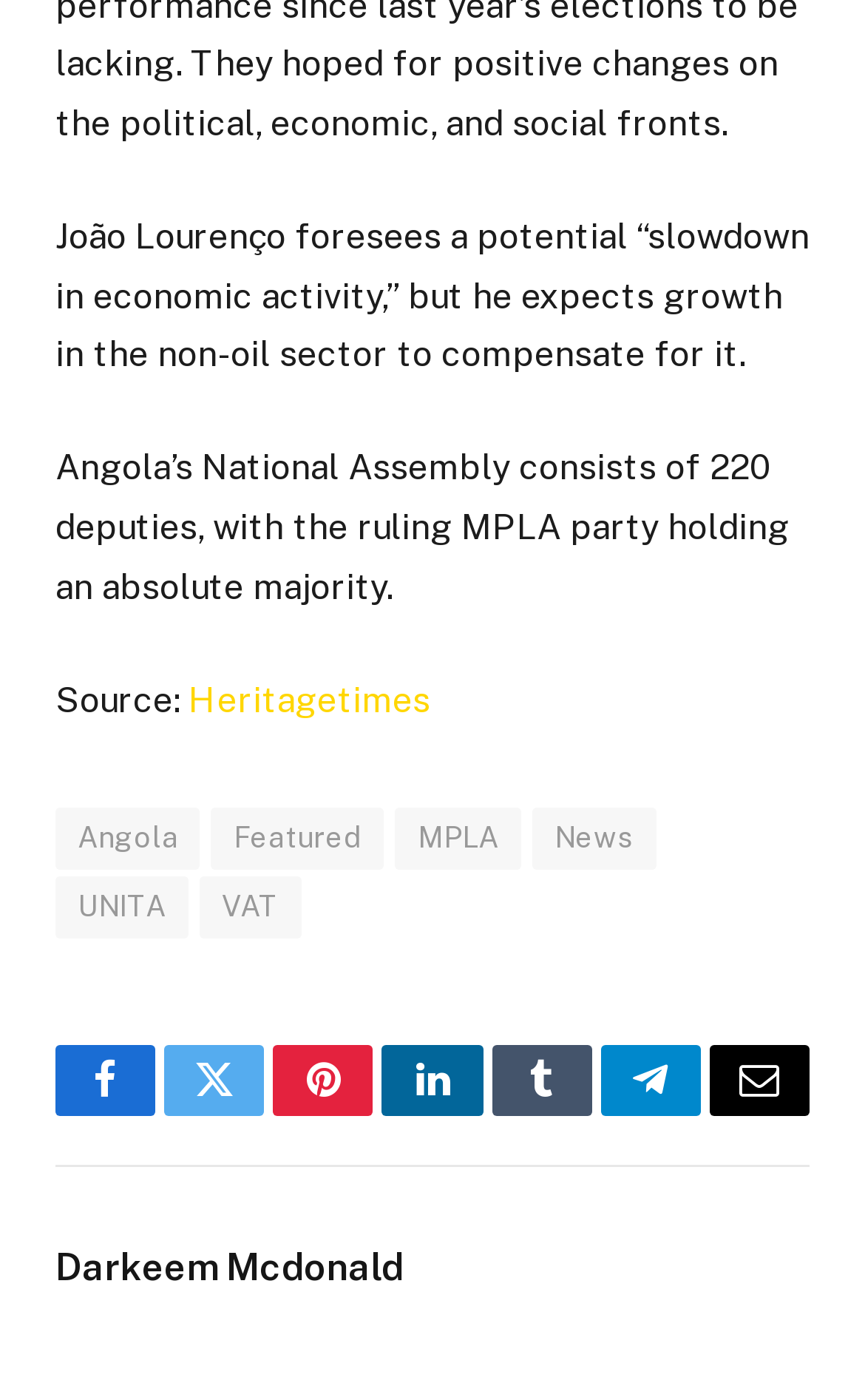Identify the bounding box coordinates of the clickable region required to complete the instruction: "sign up for an account". The coordinates should be given as four float numbers within the range of 0 and 1, i.e., [left, top, right, bottom].

None